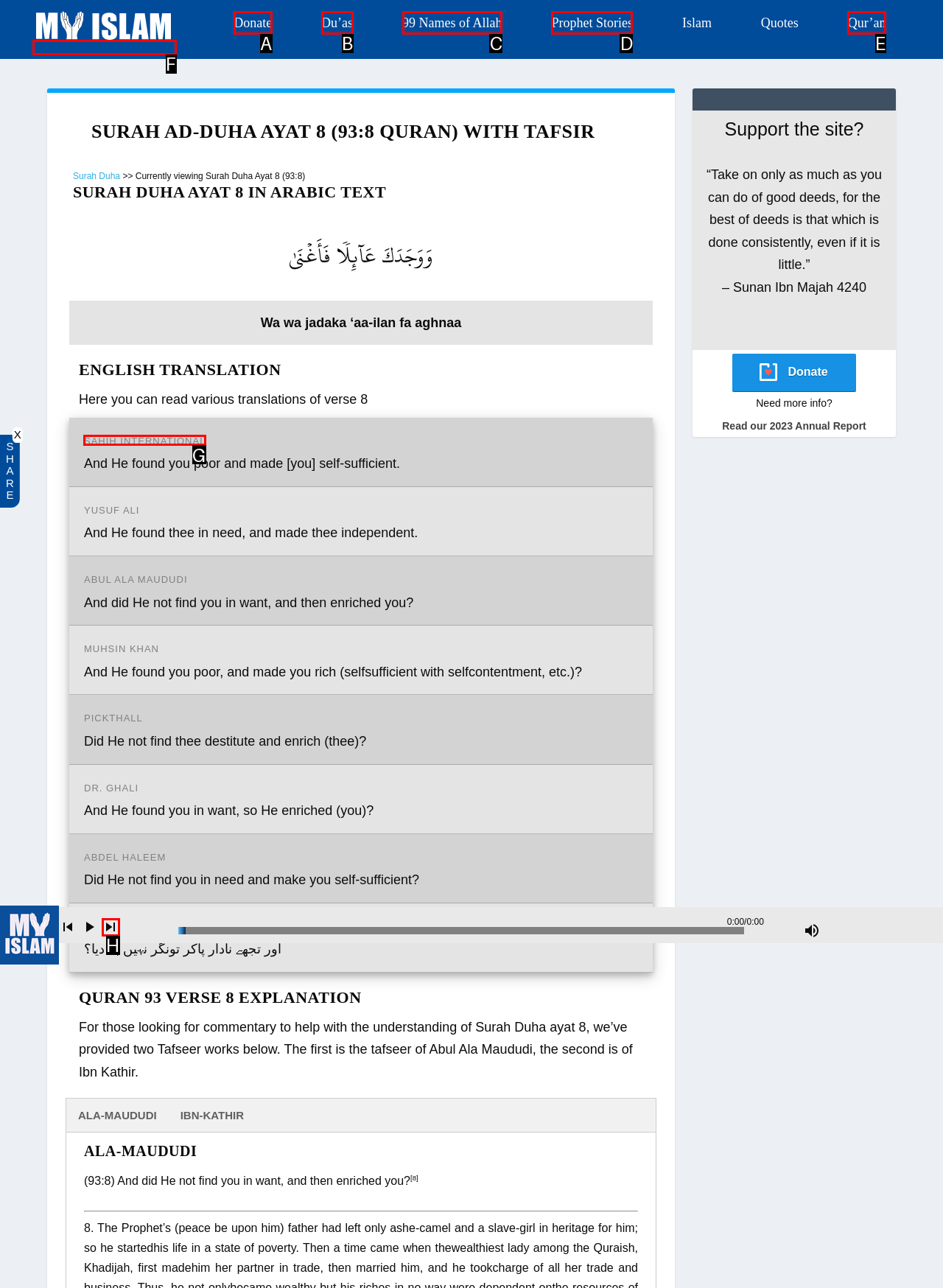Which lettered option should be clicked to achieve the task: Read the translation of Surah Ad-Duha Ayat 8? Choose from the given choices.

G